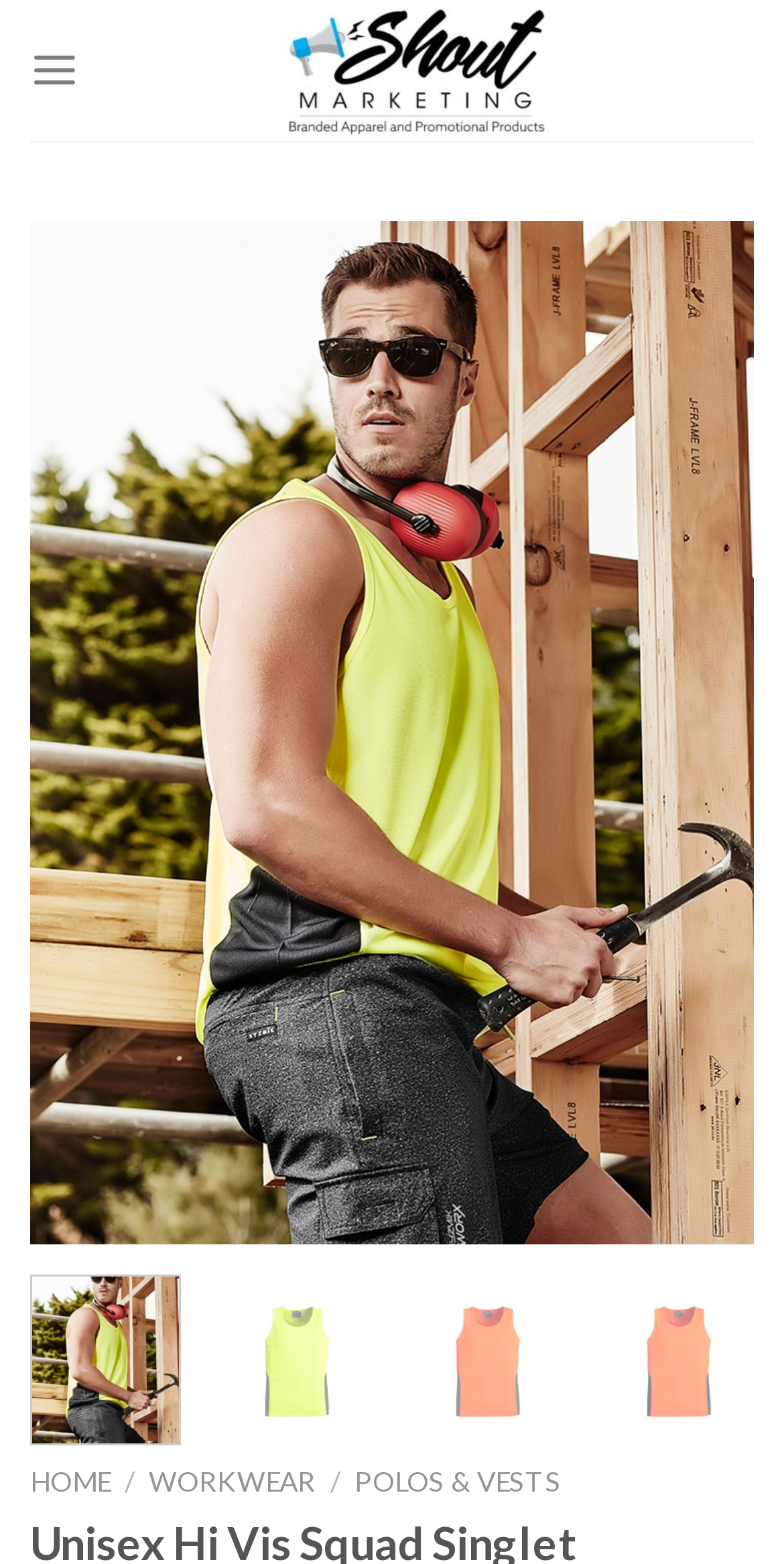Answer the following inquiry with a single word or phrase:
What is the name of the product?

Unisex Hi Vis Squad Singlet